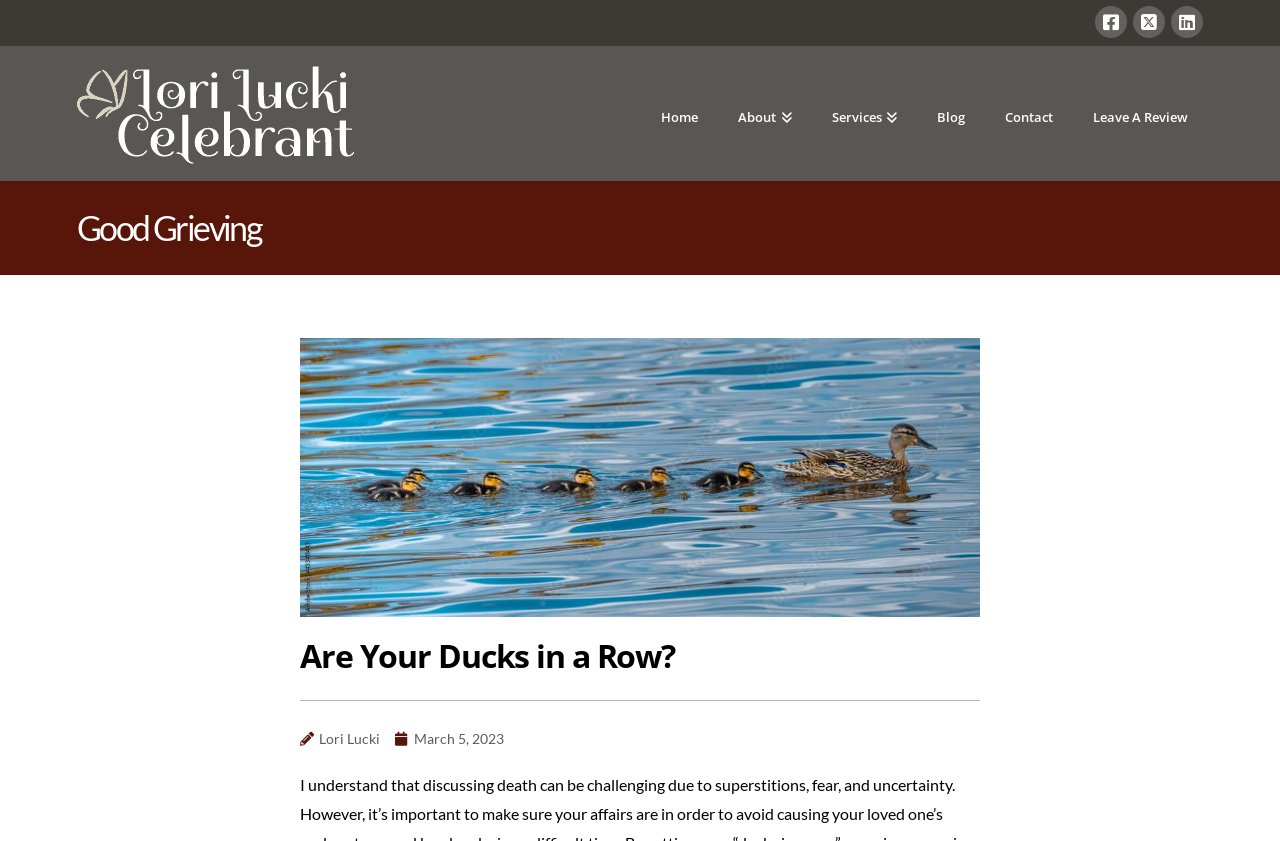Bounding box coordinates are to be given in the format (top-left x, top-left y, bottom-right x, bottom-right y). All values must be floating point numbers between 0 and 1. Provide the bounding box coordinate for the UI element described as: alt="Mazars logo"

None